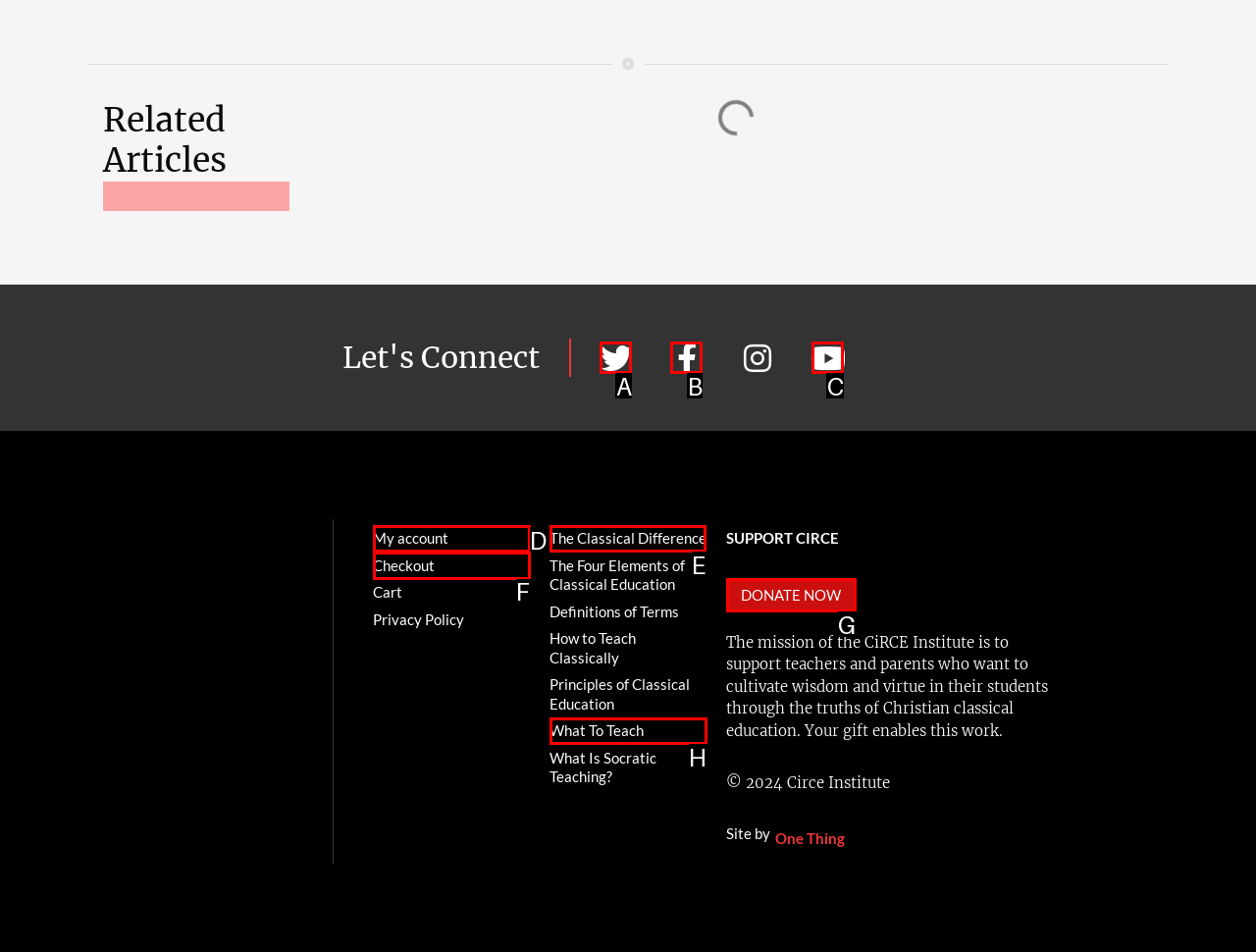Identify the appropriate choice to fulfill this task: Read The Classical Difference
Respond with the letter corresponding to the correct option.

E